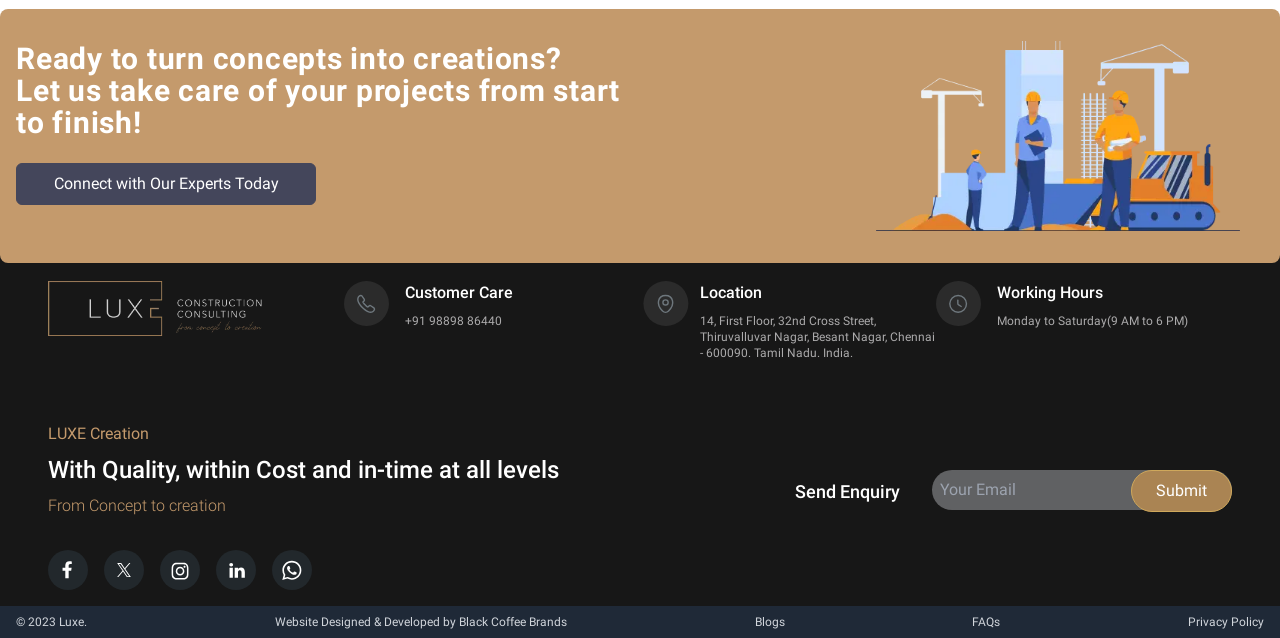Using the elements shown in the image, answer the question comprehensively: What is the company's location?

The company's location can be found in the section where the company's working hours are mentioned. The full address is 14, First Floor, 32nd Cross Street, Thiruvalluvar Nagar, Besant Nagar, Chennai - 600090. Tamil Nadu. India.